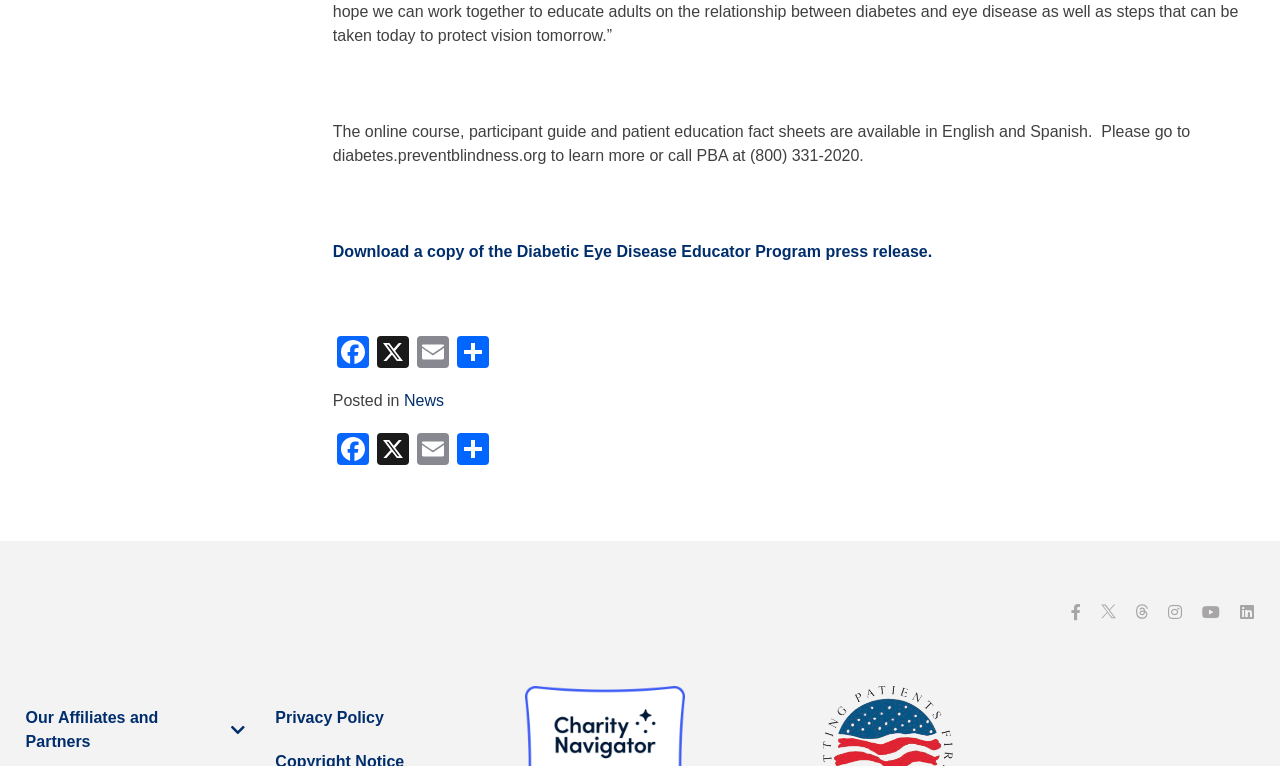Reply to the question with a single word or phrase:
What is the topic of the posted news?

News